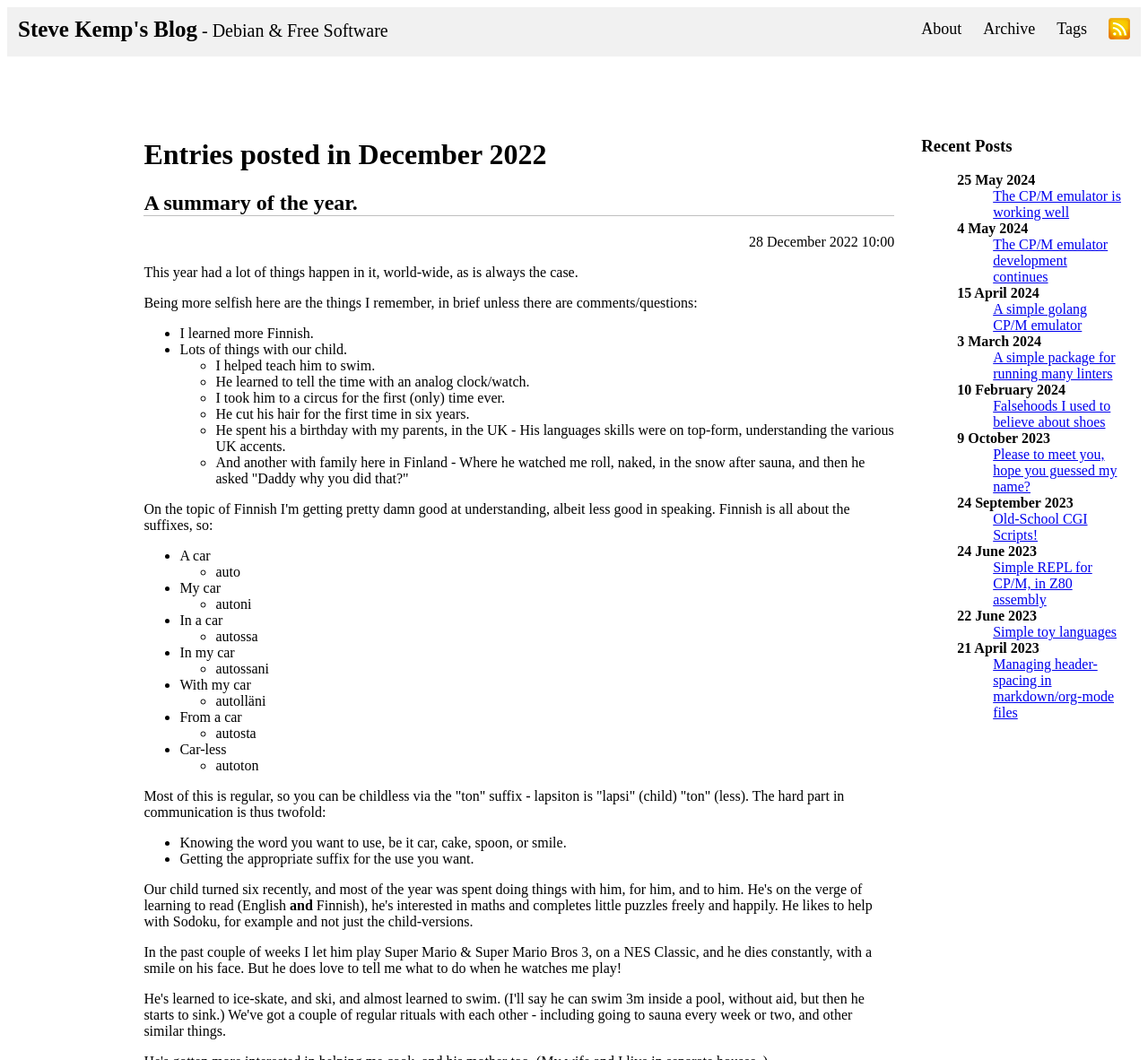What is the author's child doing in the circus?
Provide a comprehensive and detailed answer to the question.

According to the blog post, the author took their child to a circus for the first time, and it is implied that the child was watching the circus performance.